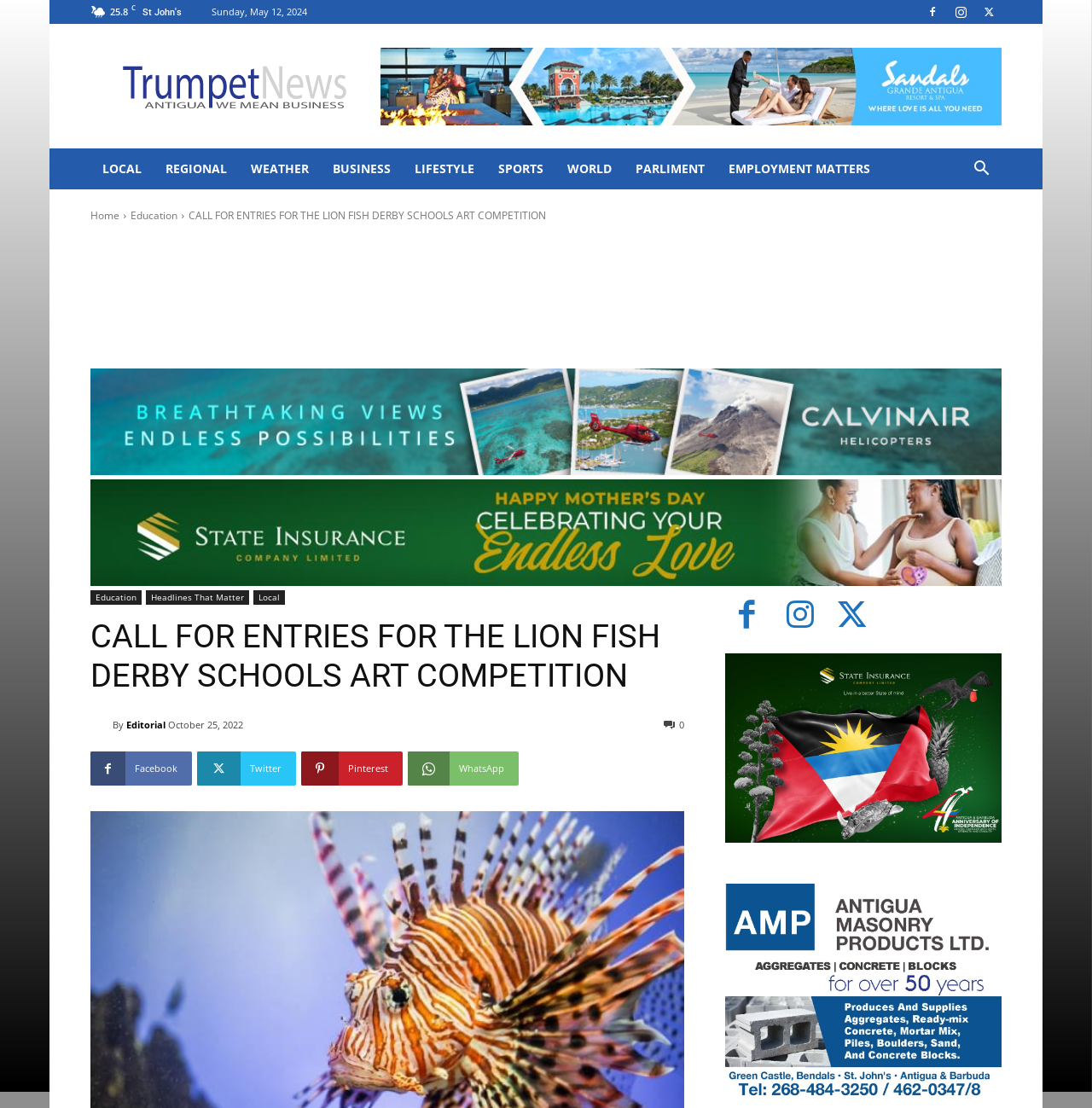Based on the image, please respond to the question with as much detail as possible:
What social media platforms are available for sharing the article?

I found the social media platforms by looking at the link elements with the contents ' Facebook', ' Twitter', ' Pinterest', and ' WhatsApp' which are located at the bottom of the webpage.